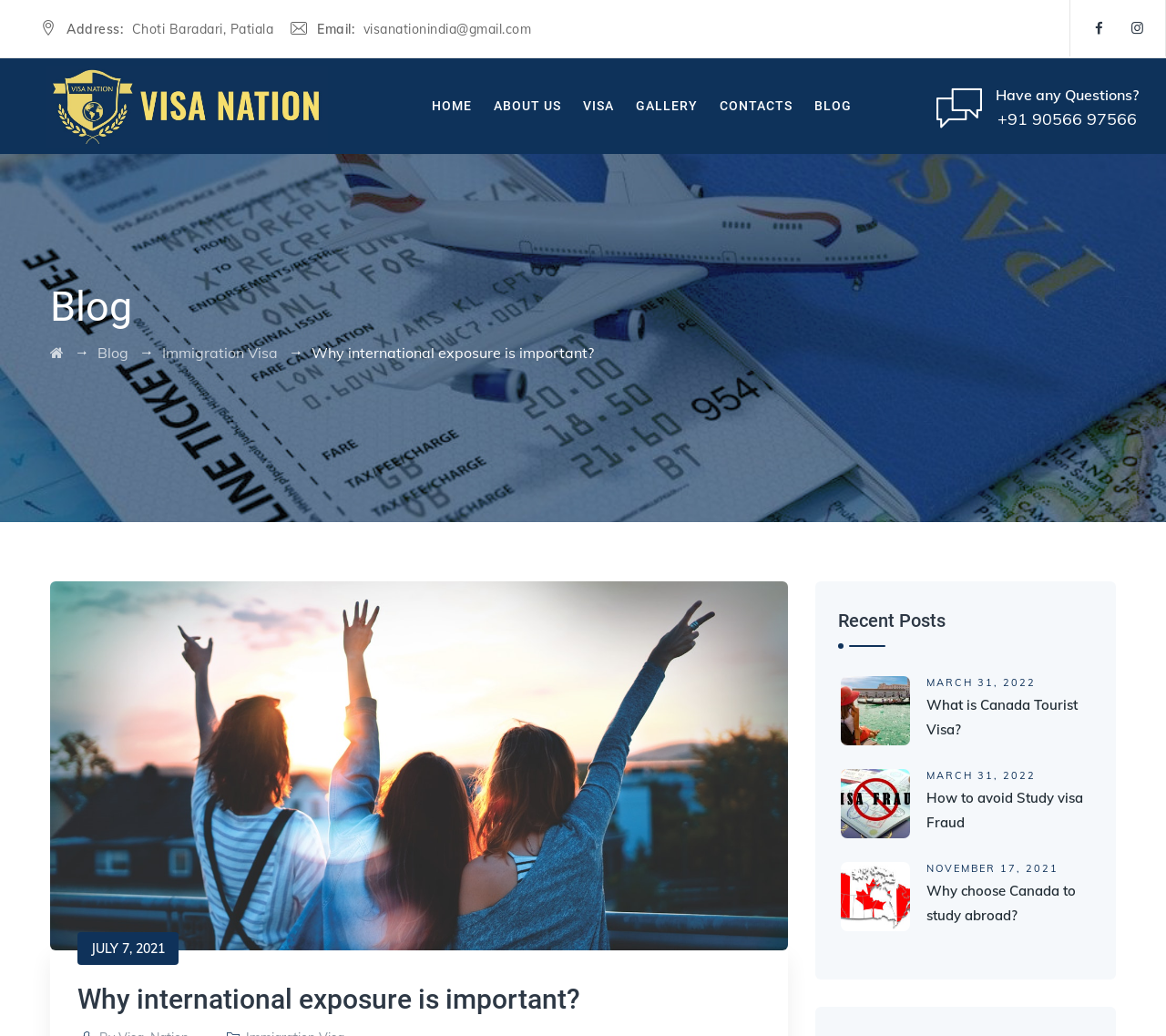Locate the bounding box coordinates of the area where you should click to accomplish the instruction: "Contact VISA NATION through email".

[0.312, 0.02, 0.456, 0.036]